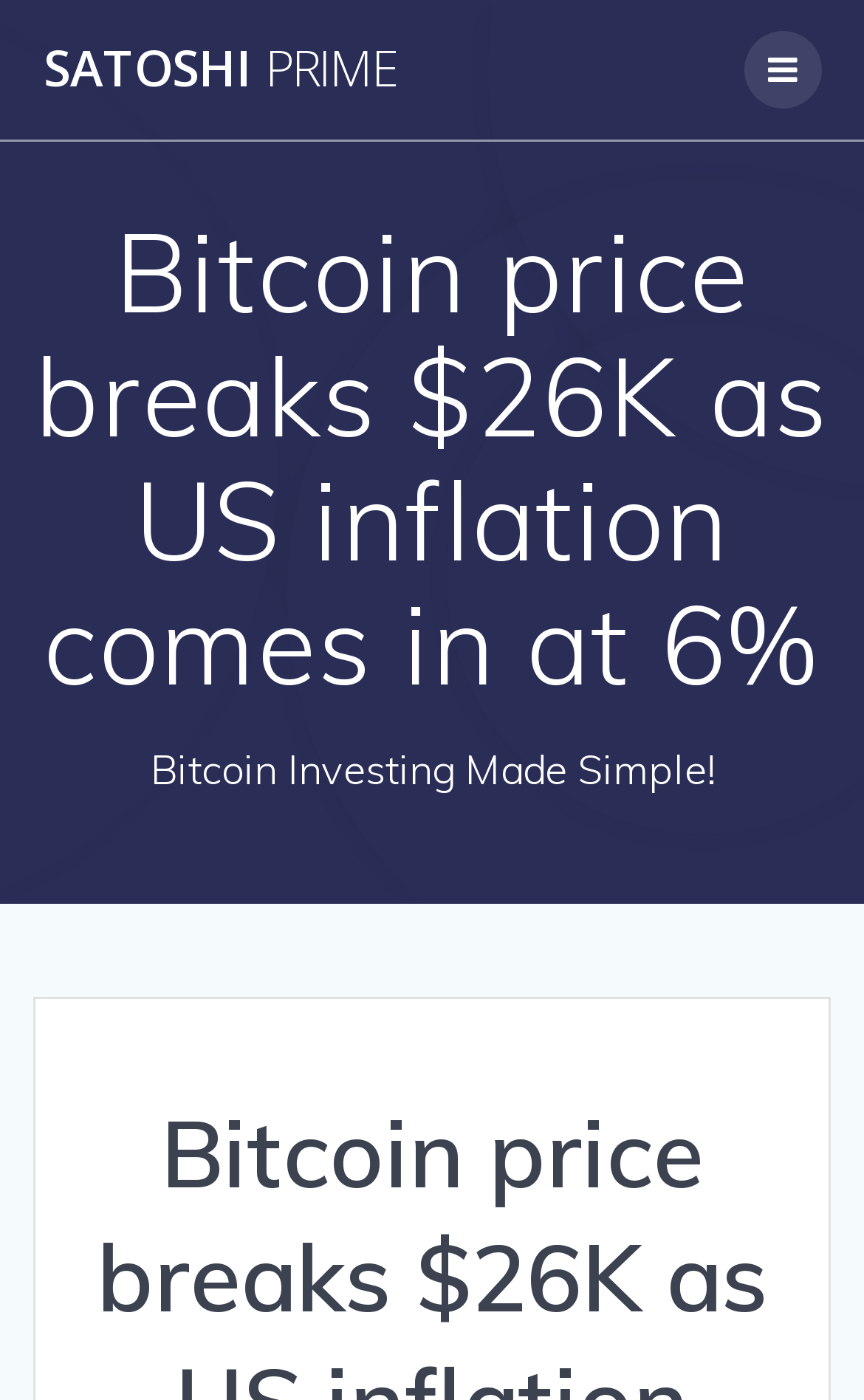Generate the title text from the webpage.

Bitcoin price breaks $26K as US inflation comes in at 6%